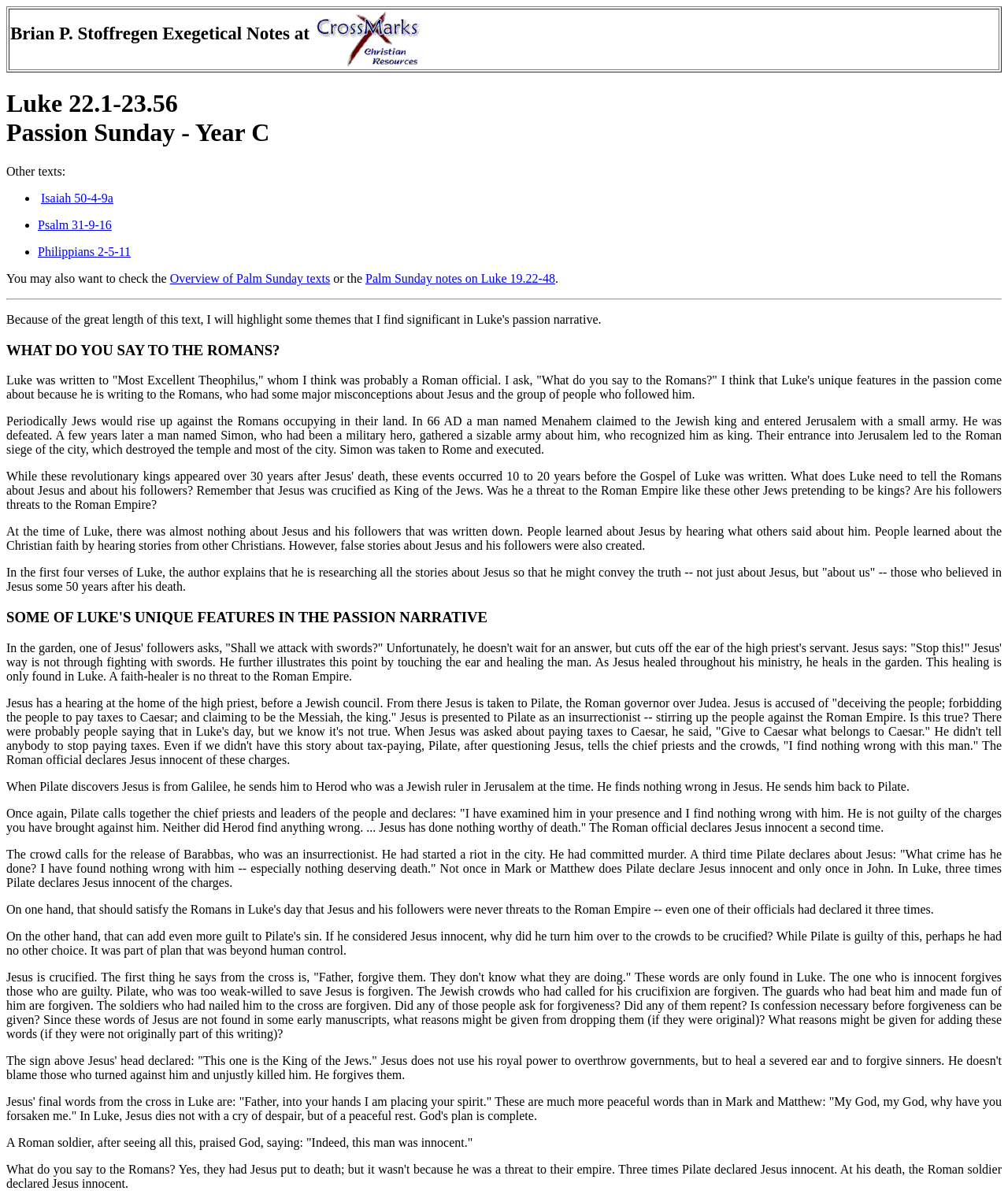How many times does Pilate declare Jesus innocent?
Give a comprehensive and detailed explanation for the question.

The number of times Pilate declares Jesus innocent is obtained from the text content of the static text elements with bounding box coordinates [0.006, 0.581, 0.994, 0.64], [0.006, 0.673, 0.994, 0.696], and [0.006, 0.707, 0.994, 0.742]. In each of these elements, Pilate declares Jesus innocent of the charges brought against him.